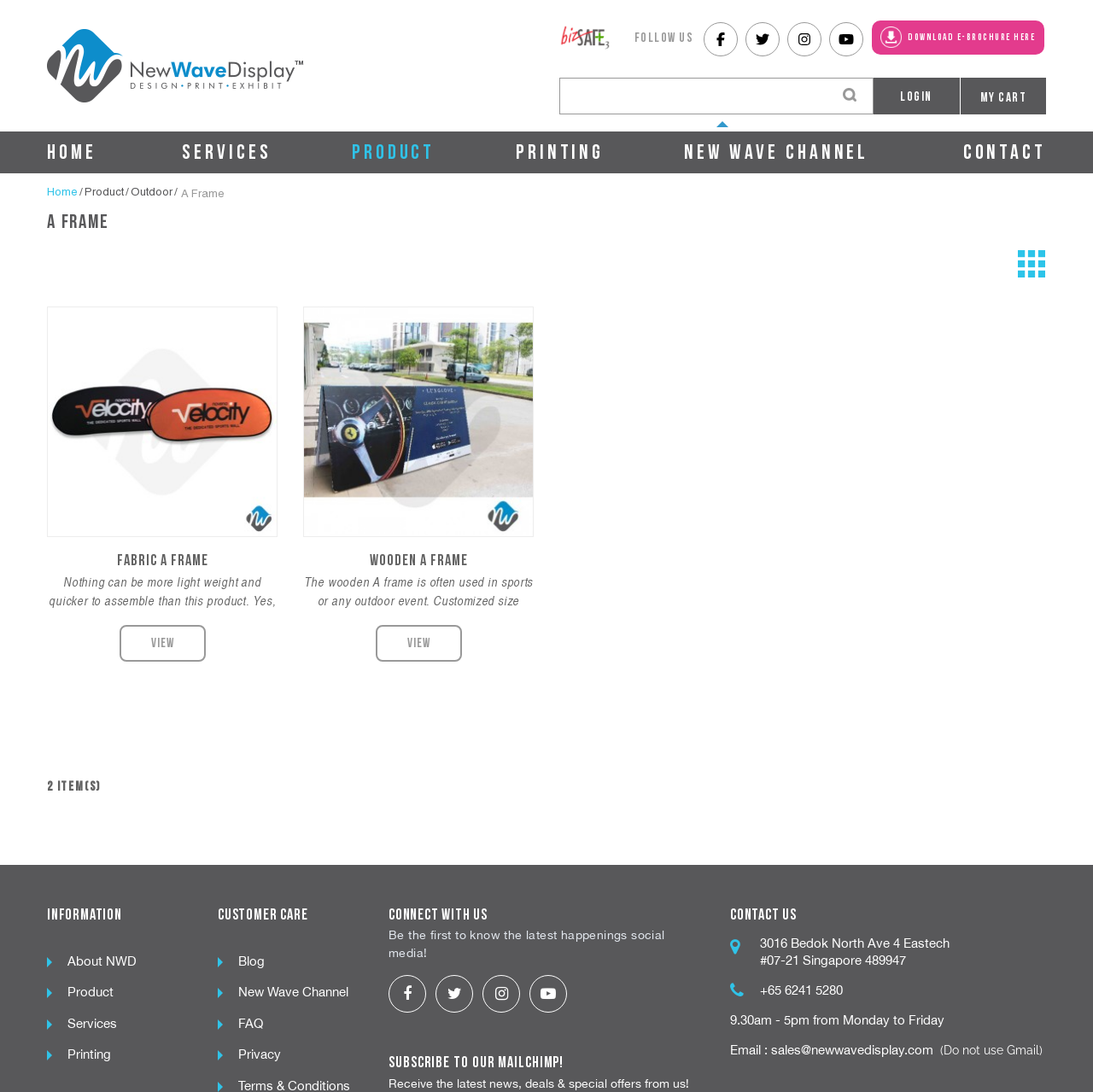Use a single word or phrase to answer the following:
How many types of A Frame products are displayed?

2